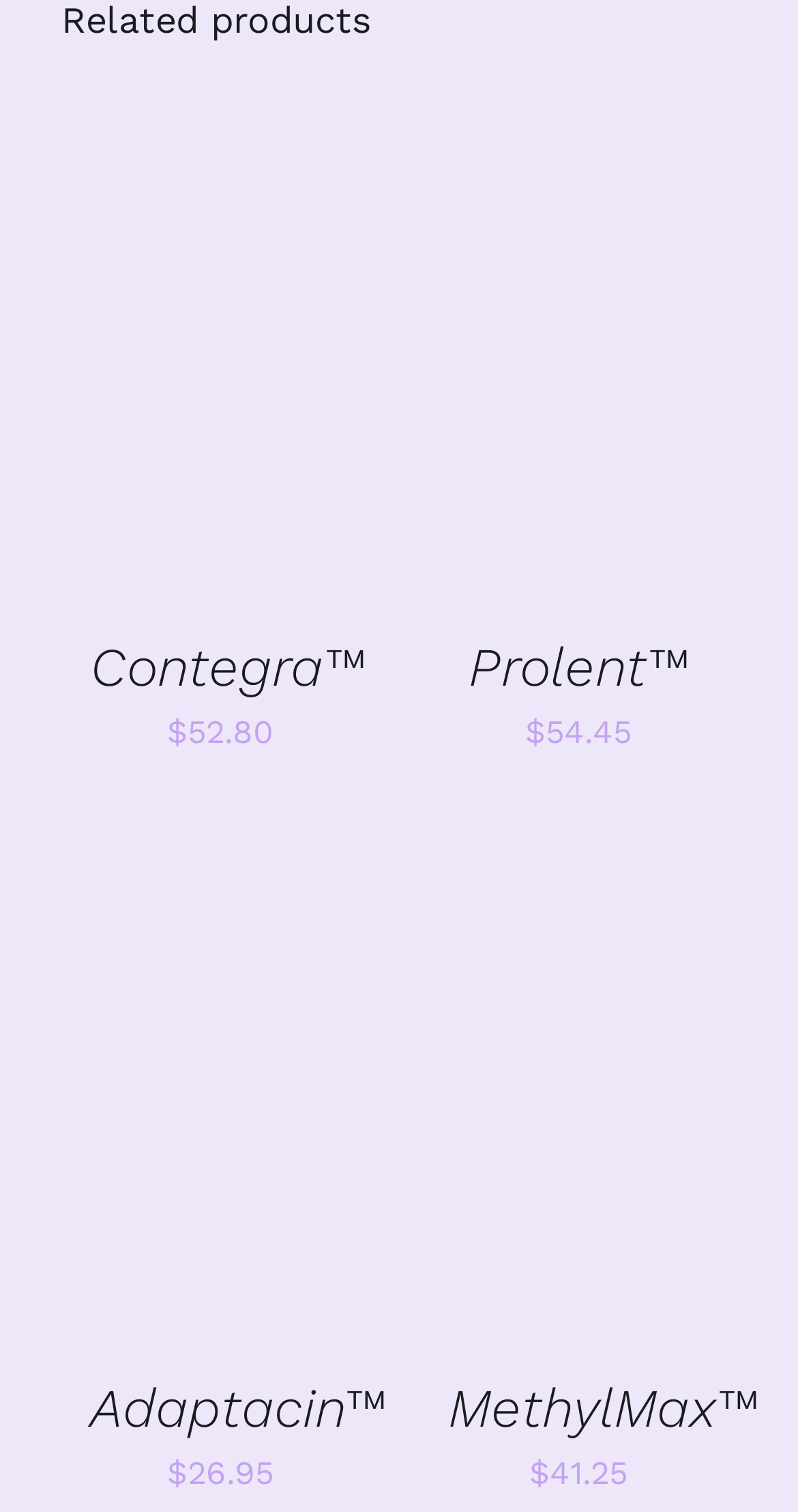Identify the bounding box coordinates necessary to click and complete the given instruction: "Add Contegra™ to cart".

[0.136, 0.203, 0.39, 0.223]